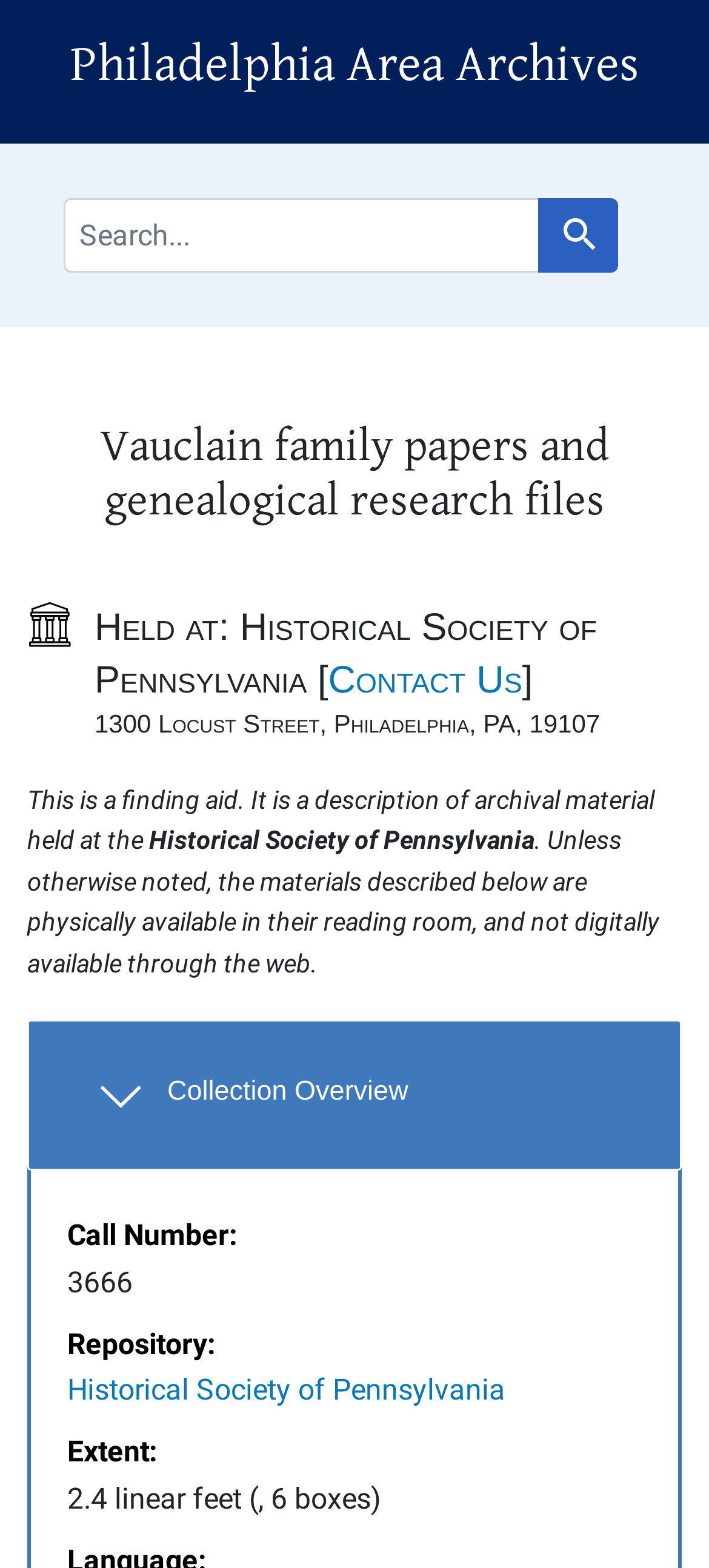What is the name of the repository?
Using the image, give a concise answer in the form of a single word or short phrase.

Historical Society of Pennsylvania